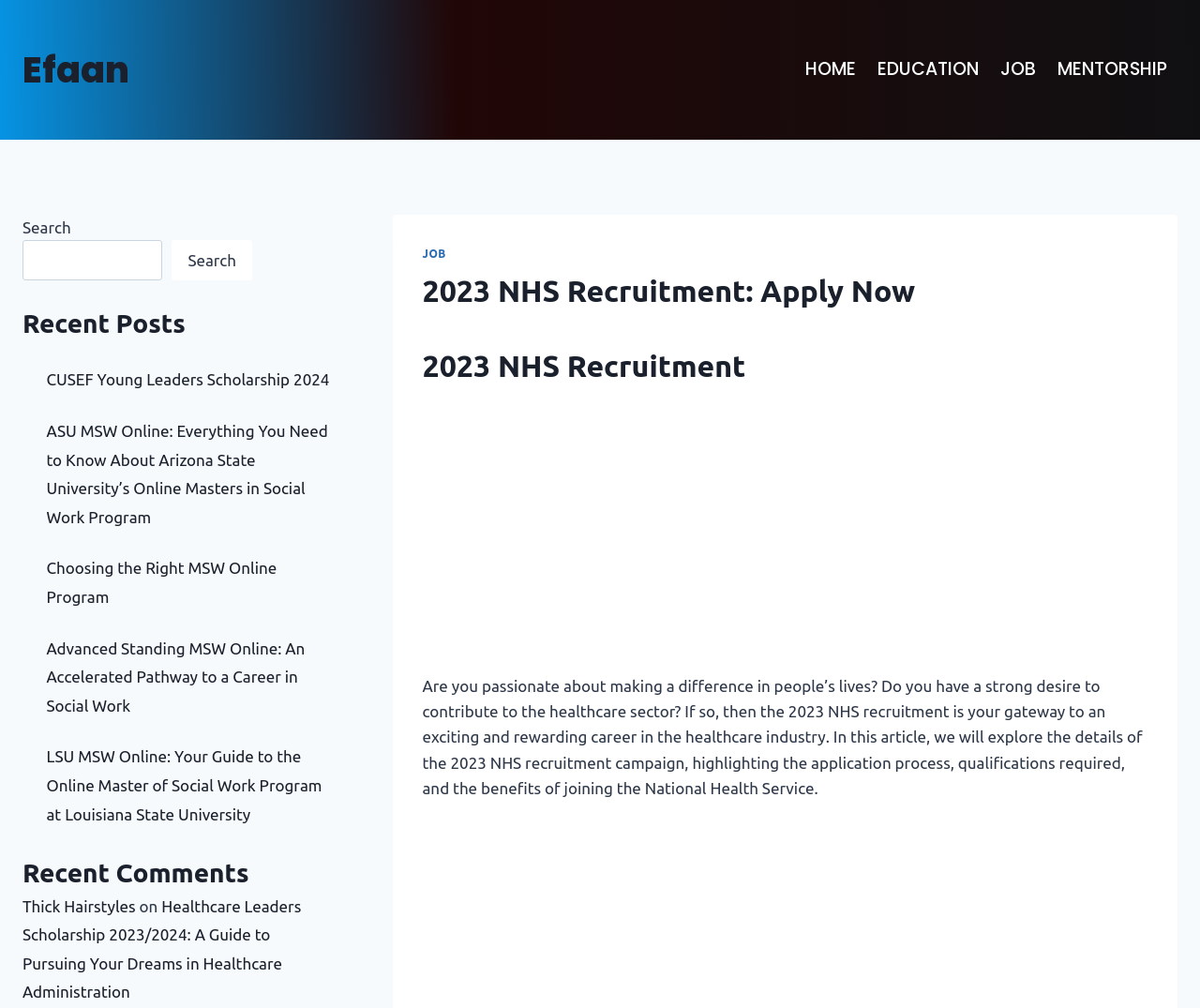Carefully observe the image and respond to the question with a detailed answer:
What is the purpose of the 'Recent Comments' section?

The 'Recent Comments' section is located at the bottom of the webpage, and it displays a list of recent comments made on the website. This section allows users to see the latest discussions and engage with other users.